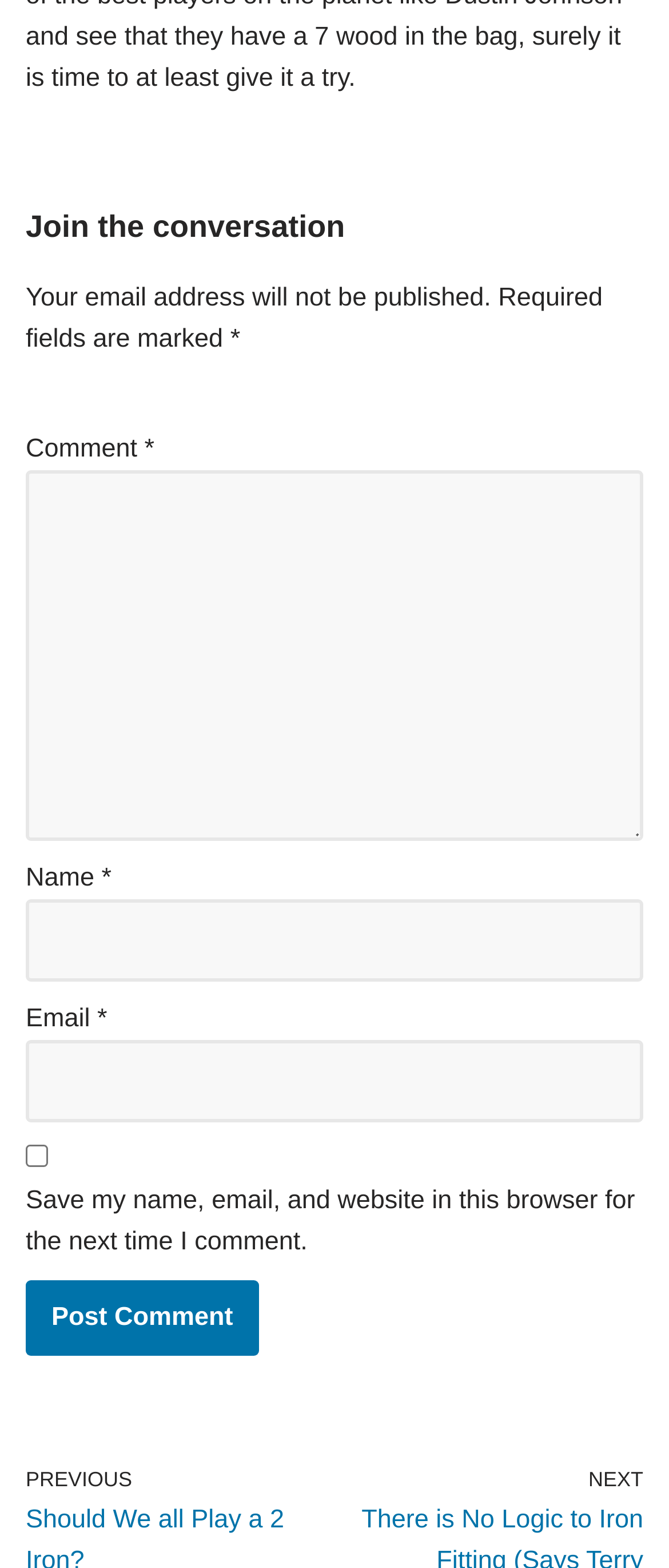Using the image as a reference, answer the following question in as much detail as possible:
What is the function of the checkbox?

The checkbox is labeled 'Save my name, email, and website in this browser for the next time I comment.' and is unchecked by default, suggesting that it allows users to save their personal data for future comments.